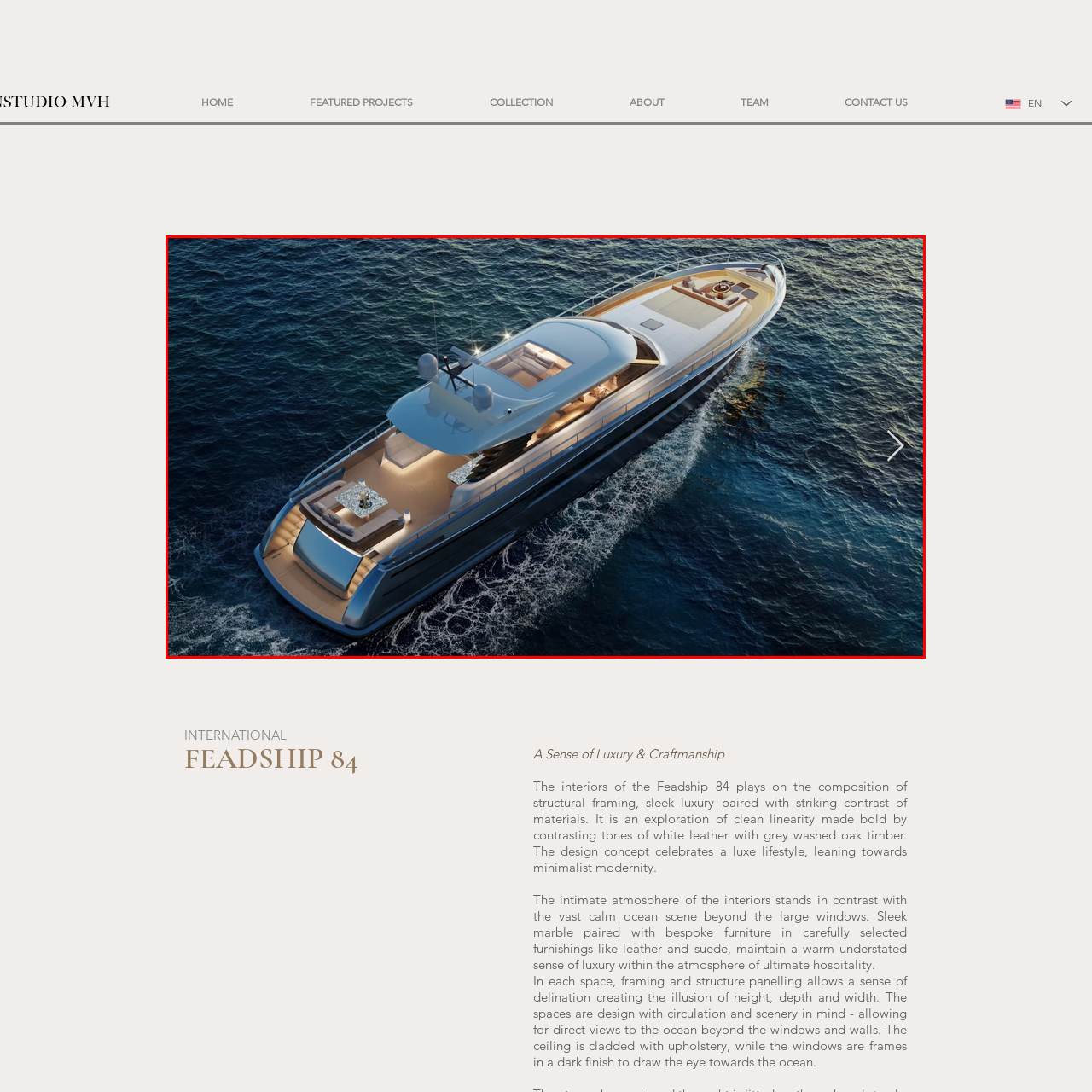What is the atmosphere of the scene?
Focus on the section marked by the red bounding box and elaborate on the question as thoroughly as possible.

The caption describes the scene as having a 'tranquil atmosphere', which is created by the gentle waves and the luxurious ambiance of the yacht, evoking a sense of serenity and relaxation.